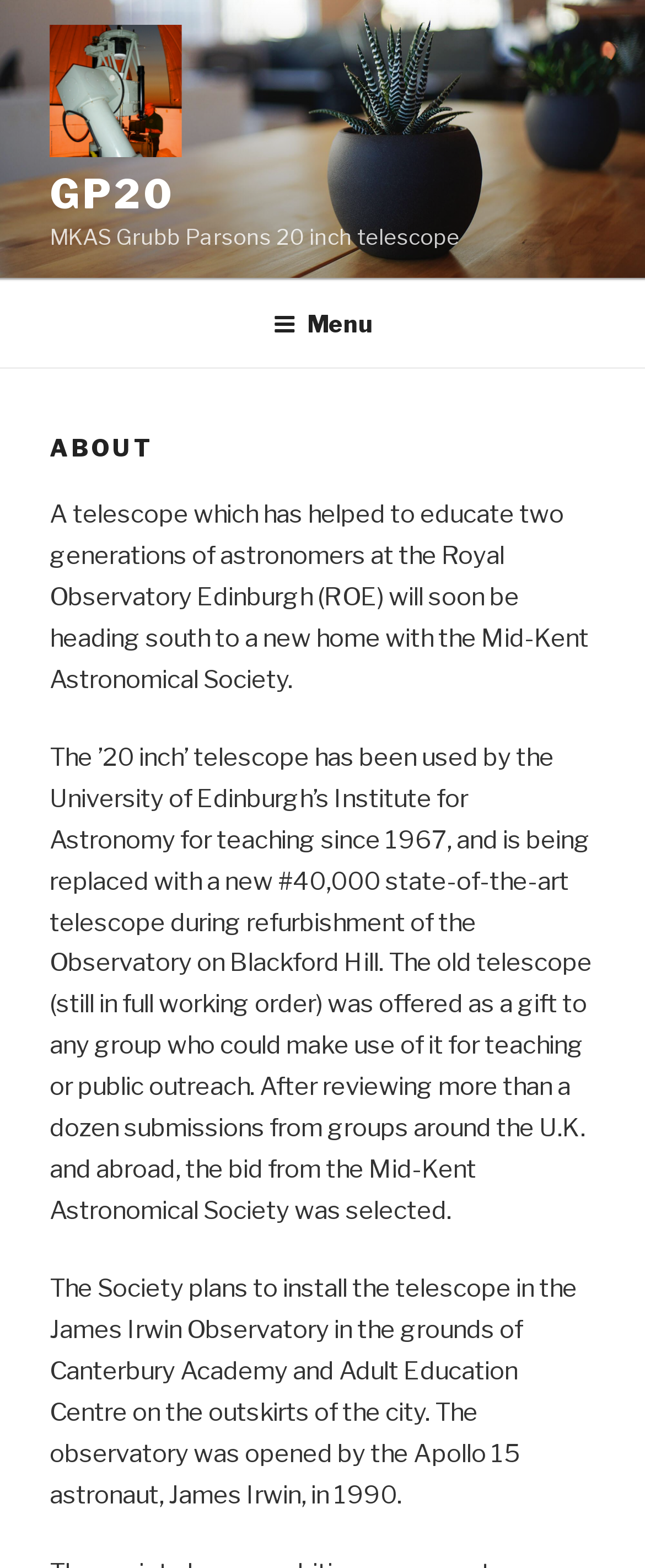Find the bounding box coordinates for the UI element that matches this description: "parent_node: GP20".

[0.077, 0.016, 0.321, 0.109]